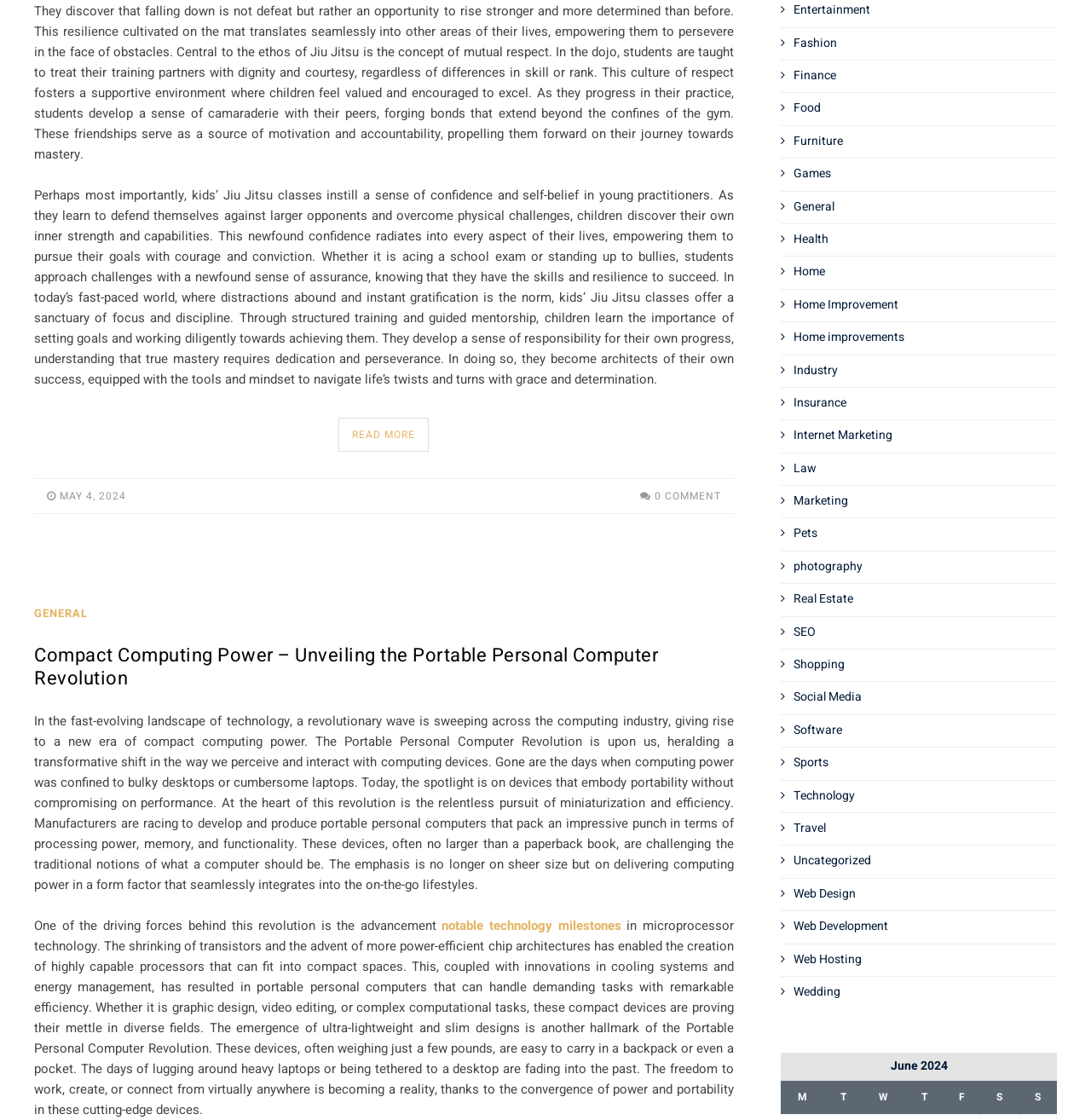Determine the bounding box coordinates of the element's region needed to click to follow the instruction: "Click on COMMENT". Provide these coordinates as four float numbers between 0 and 1, formatted as [left, top, right, bottom].

[0.587, 0.436, 0.661, 0.45]